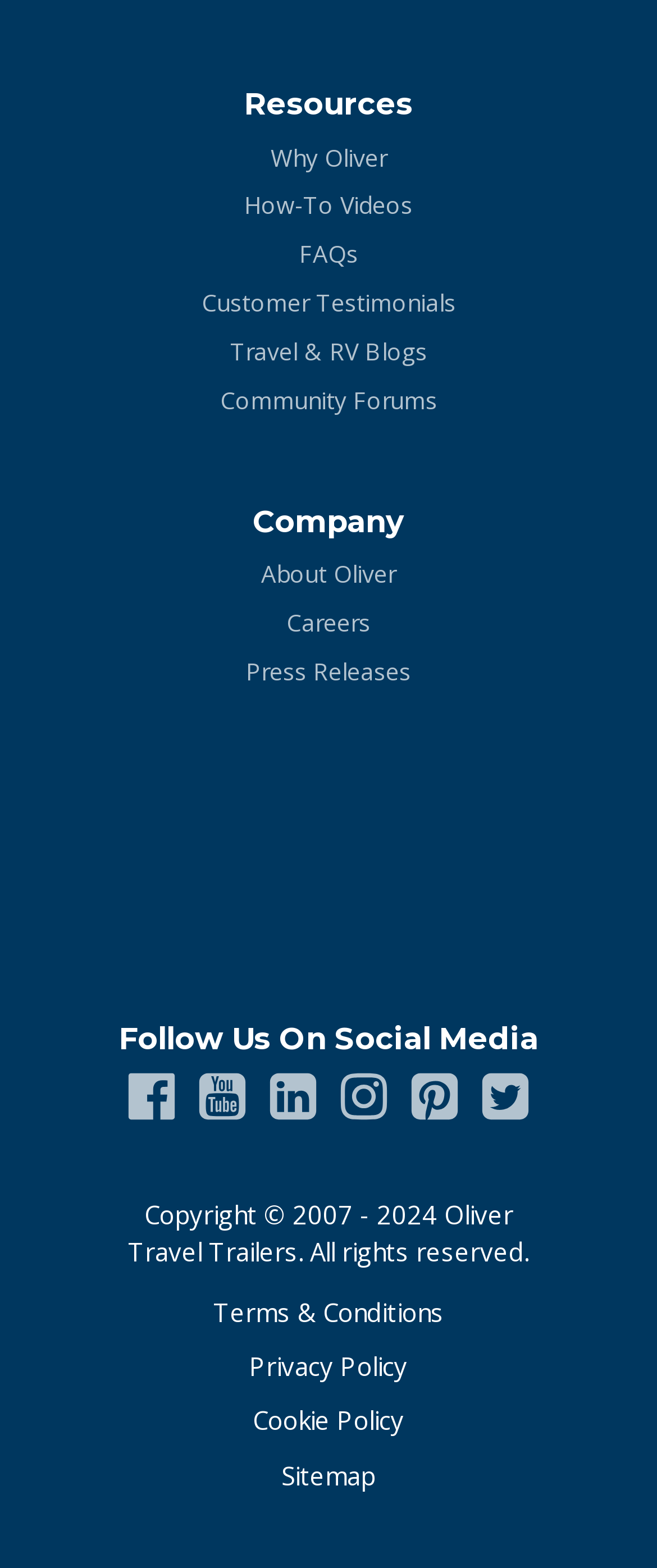How many social media links are available?
Refer to the image and answer the question using a single word or phrase.

6